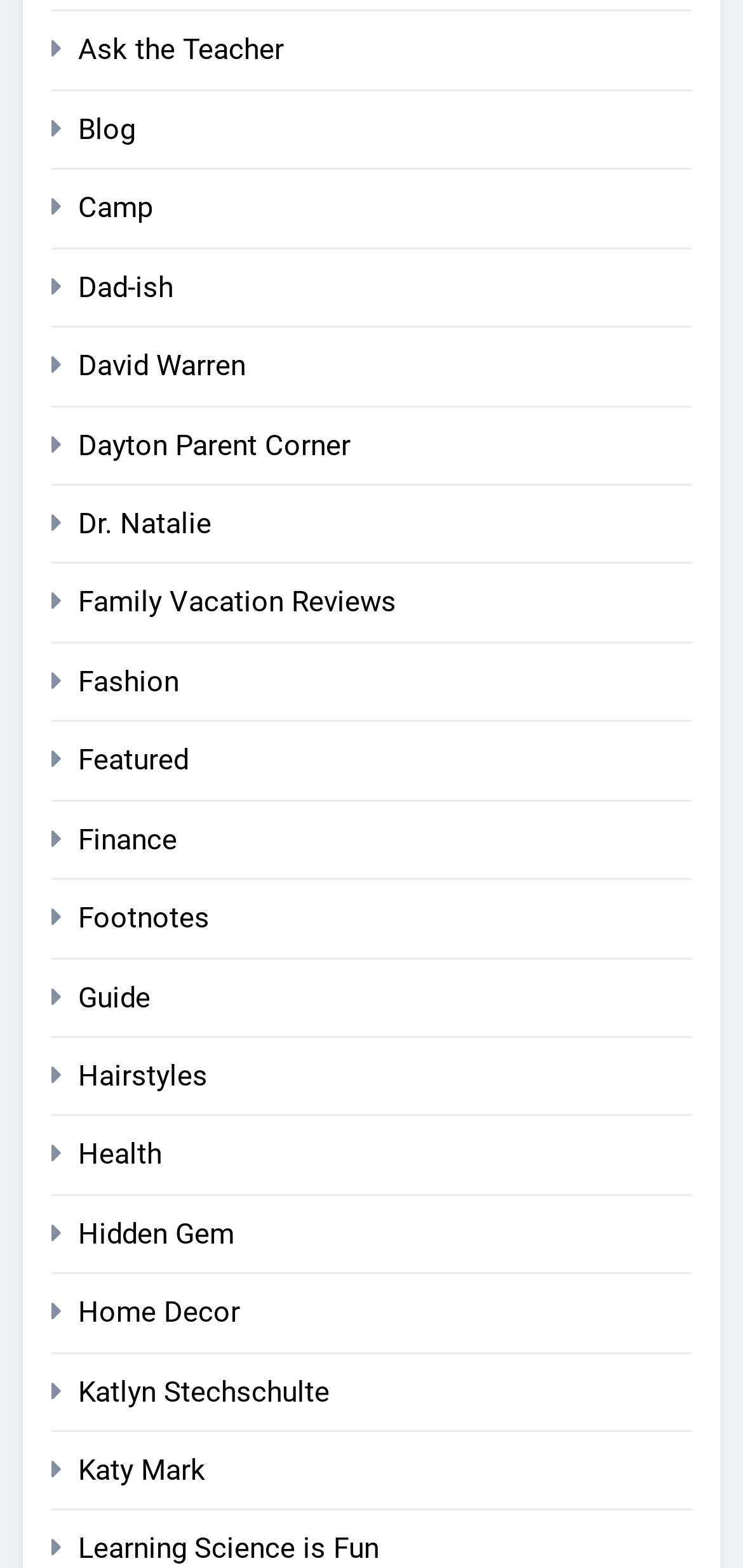What is the last link on the webpage?
Refer to the image and give a detailed response to the question.

The last link on the webpage is 'Learning Science is Fun' which is located at the bottom of the webpage with a bounding box of [0.105, 0.977, 0.51, 0.999].